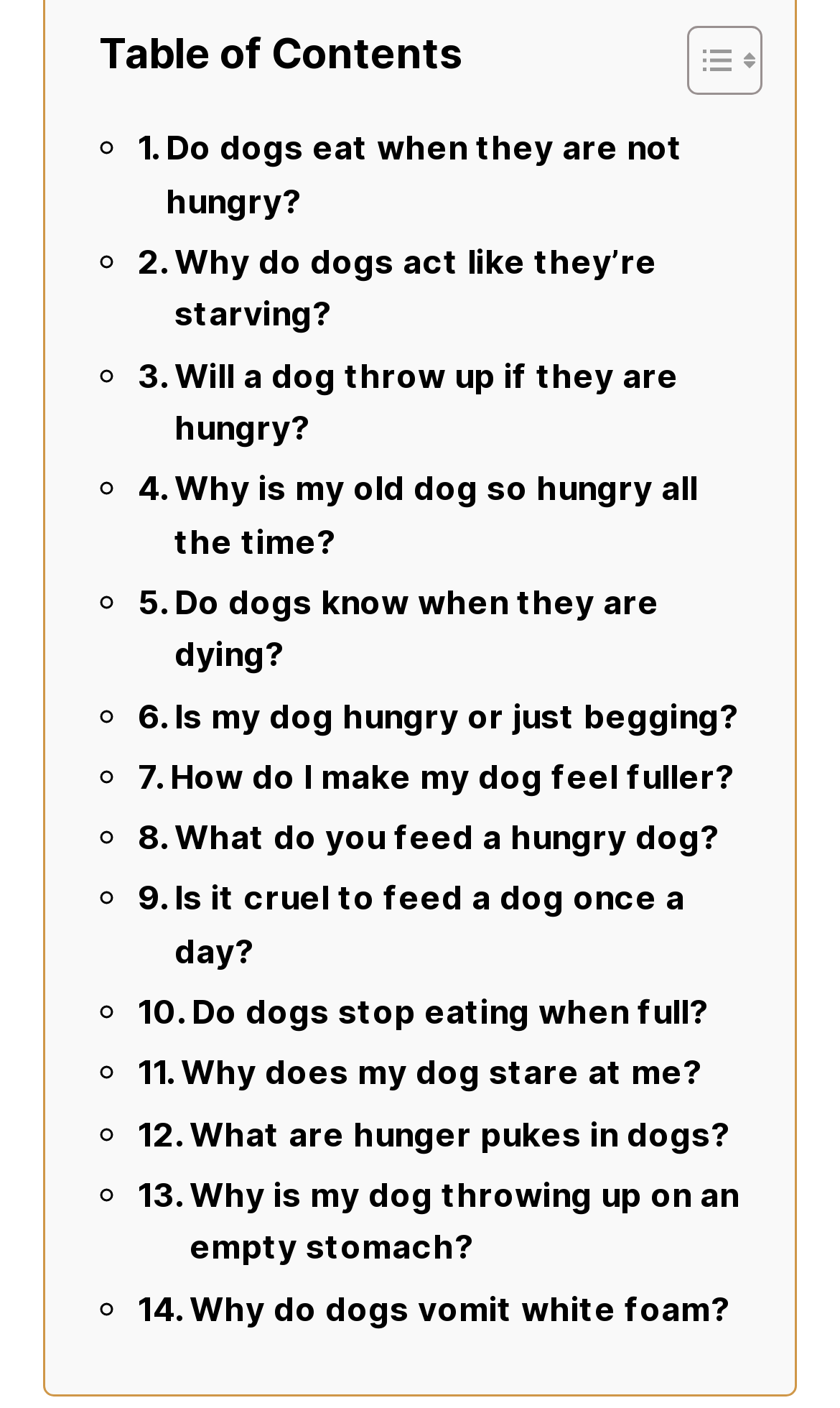Identify the bounding box coordinates of the clickable region to carry out the given instruction: "Explore Technology".

None